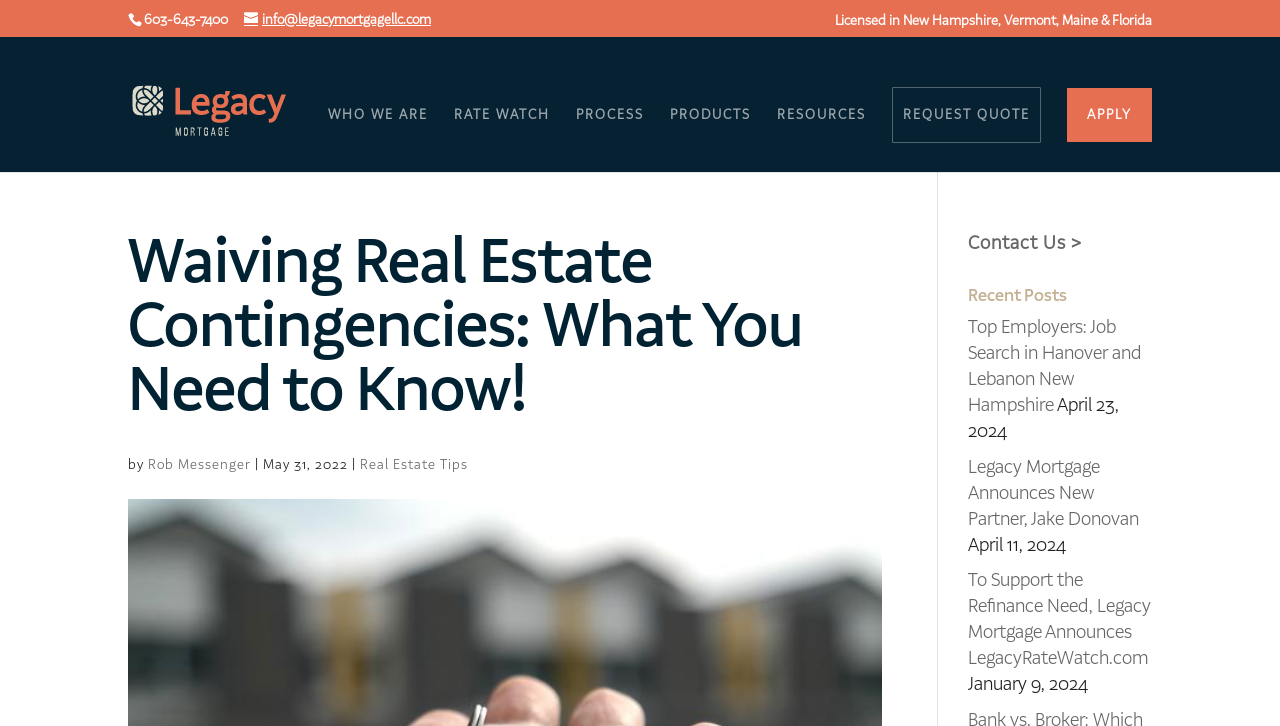Give a short answer to this question using one word or a phrase:
What is the phone number on the webpage?

603-643-7400